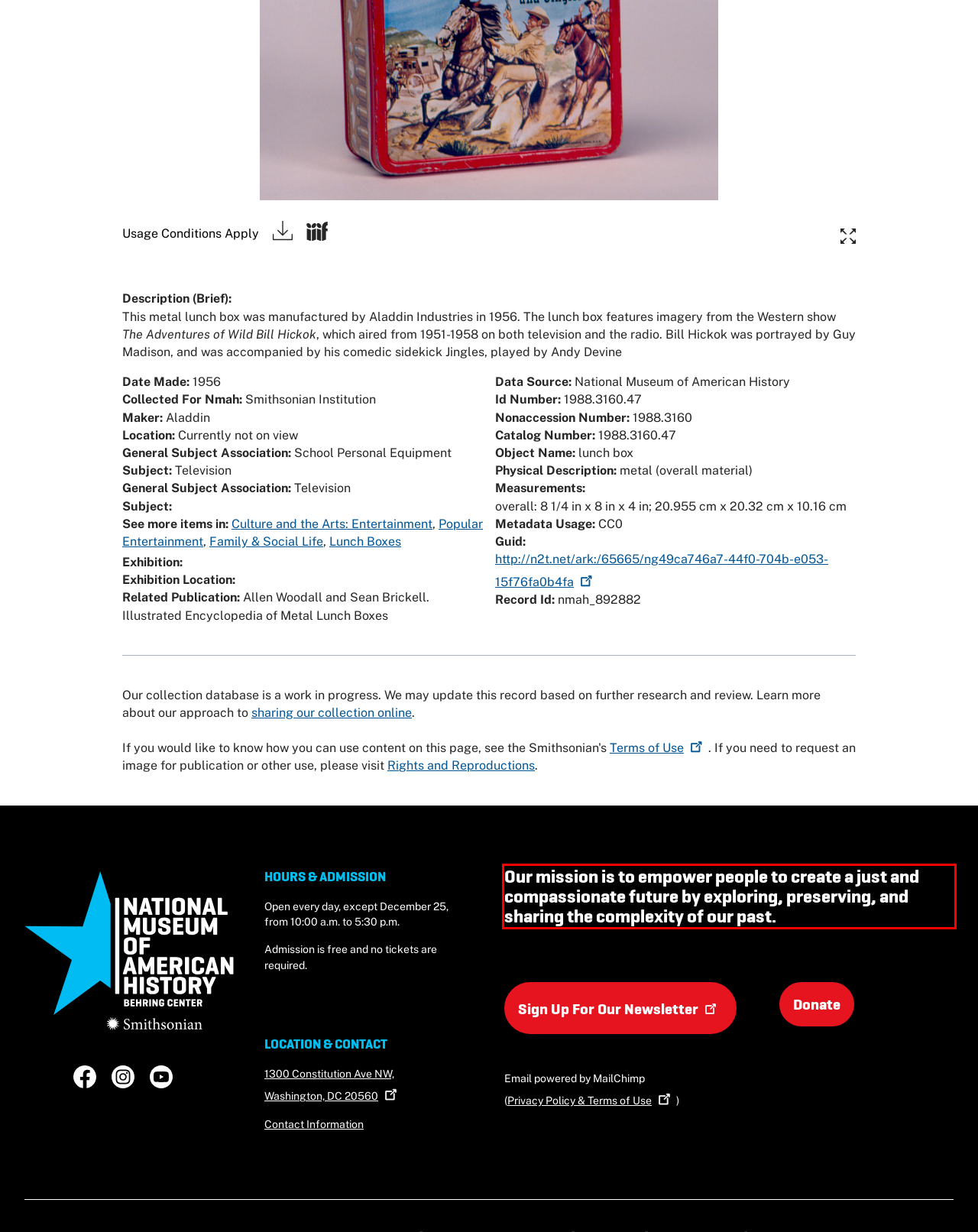Using the webpage screenshot, recognize and capture the text within the red bounding box.

Our mission is to empower people to create a just and compassionate future by exploring, preserving, and sharing the complexity of our past.